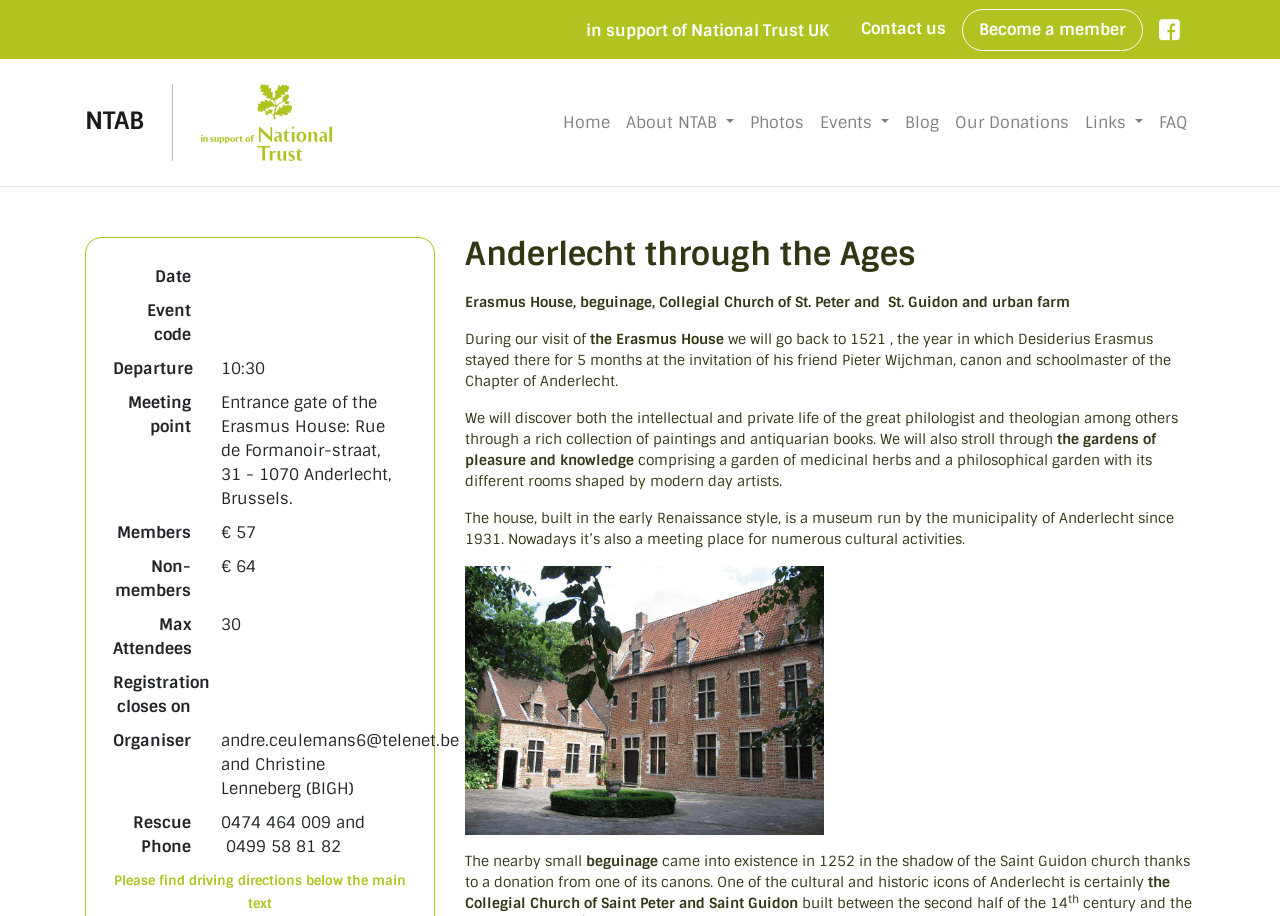Identify the coordinates of the bounding box for the element that must be clicked to accomplish the instruction: "Click the 'Become a member' link".

[0.752, 0.01, 0.893, 0.056]